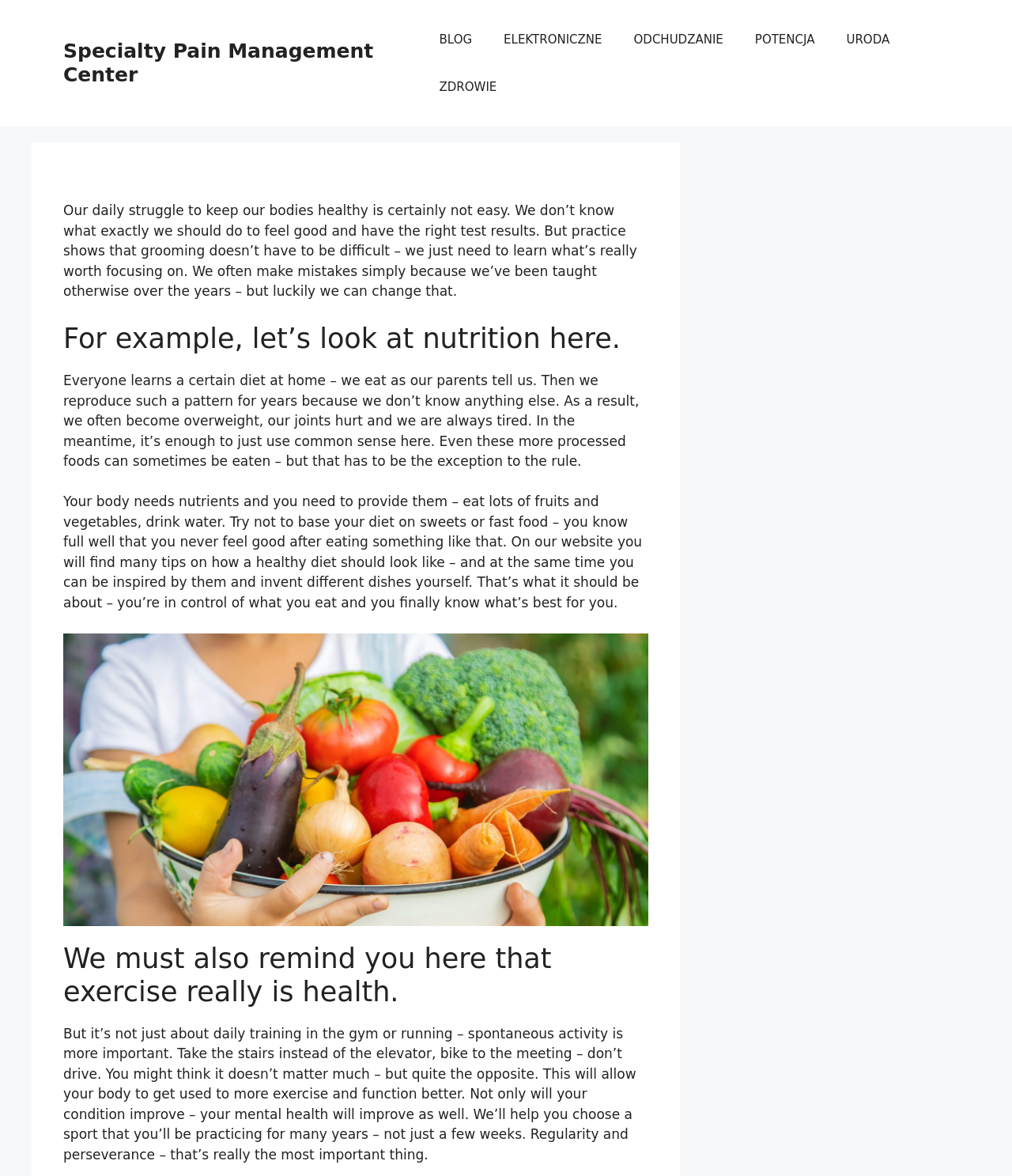Detail the various sections and features of the webpage.

The webpage is about Specialty Pain Management Center, with a prominent banner at the top of the page. Below the banner, there is a navigation menu with six links: BLOG, ELEKTRONICZNE, ODCHUDZANIE, POTENCJA, URODA, and ZDROWIE, aligned horizontally across the page.

The main content of the page is divided into sections, with headings and paragraphs of text. The first section starts with a paragraph discussing the struggles of maintaining a healthy body and the importance of learning what to focus on. Below this paragraph, there is a heading "For example, let’s look at nutrition here." followed by two paragraphs of text discussing nutrition and the importance of eating a balanced diet.

Further down the page, there is another heading "schauen-wir-uns-hier-zum-beispiel-die-ernahrung-an" accompanied by an image. Below this, there is a heading "We must also remind you here that exercise really is health." followed by a paragraph of text discussing the importance of regular exercise and spontaneous activity.

Throughout the page, the text is arranged in a clear and readable format, with headings and paragraphs separated by sufficient whitespace. The overall layout is easy to follow, with a clear hierarchy of information.